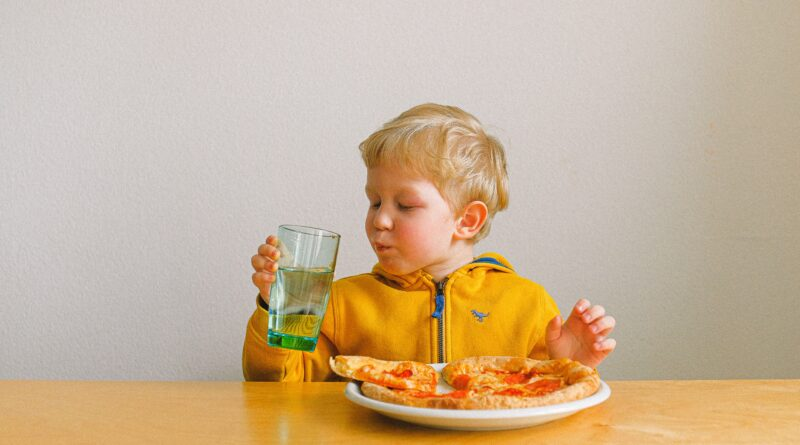By analyzing the image, answer the following question with a detailed response: What is on the plate in front of the child?

The plate in front of the child holds slices of pizza, which are enticingly topped with cheese and sauce, making it a tempting option for the child to explore.